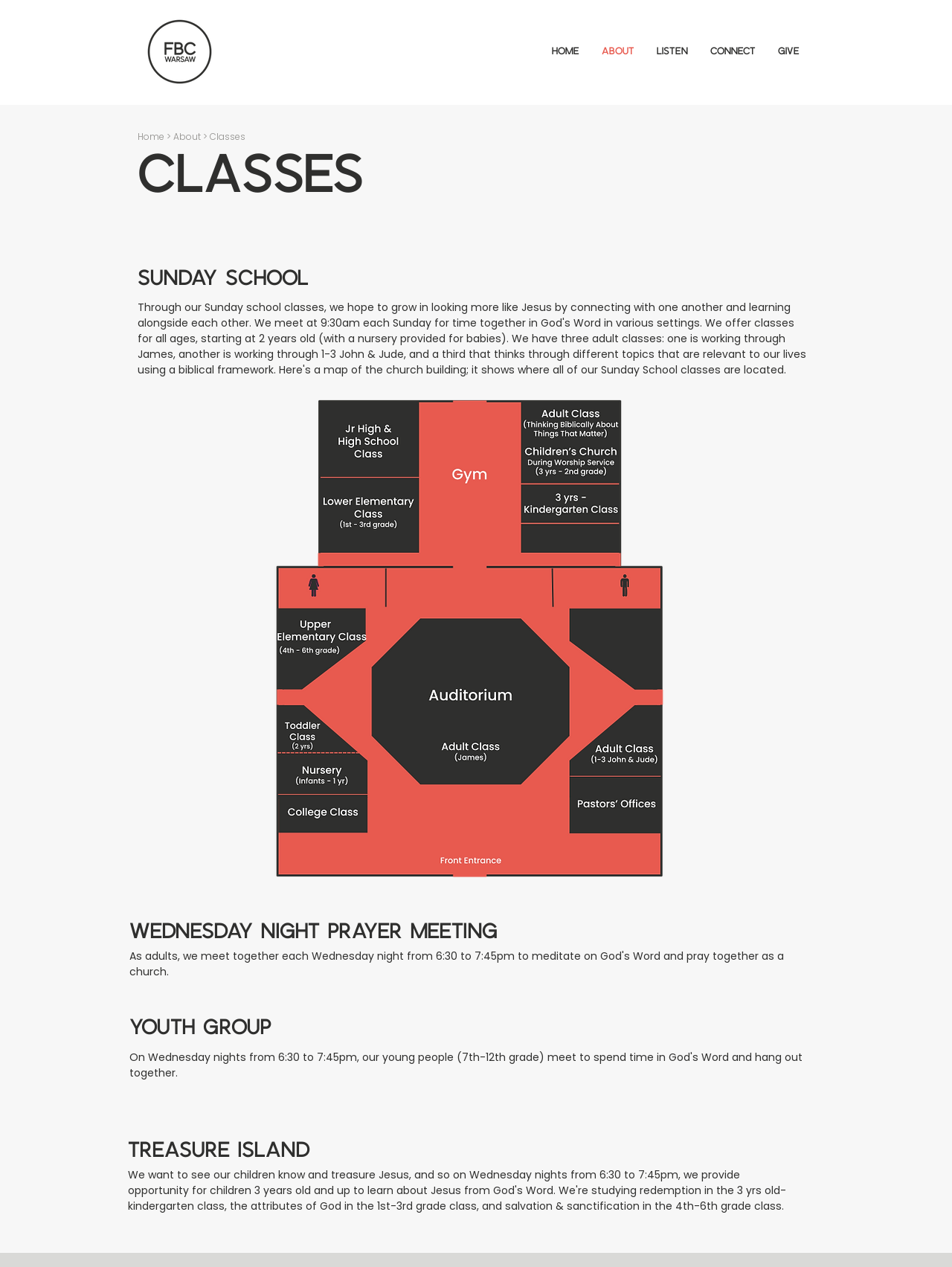Explain the contents of the webpage comprehensively.

The webpage is about classes offered by FBC Warsaw. At the top, there is a navigation menu with five links: "HOME", "ABOUT", "LISTEN", "CONNECT", and "GIVE". To the left of the navigation menu, there is a logo image of FBC Warsaw. 

Below the navigation menu, there is a main section that takes up most of the page. In this section, there are several headings and links. The first heading is "CLASSES", followed by a link to "Home" and another link to "About". Then, there is a heading "SUNDAY SCHOOL". 

Further down, there is an image of a church map, which takes up a significant portion of the page. Below the image, there are three more headings: "WEDNESDAY NIGHT Prayer Meeting", "YOUTH GROUP", and "TREASURE ISLAND". These headings are stacked vertically, with the "TREASURE ISLAND" heading located at the bottom of the page.